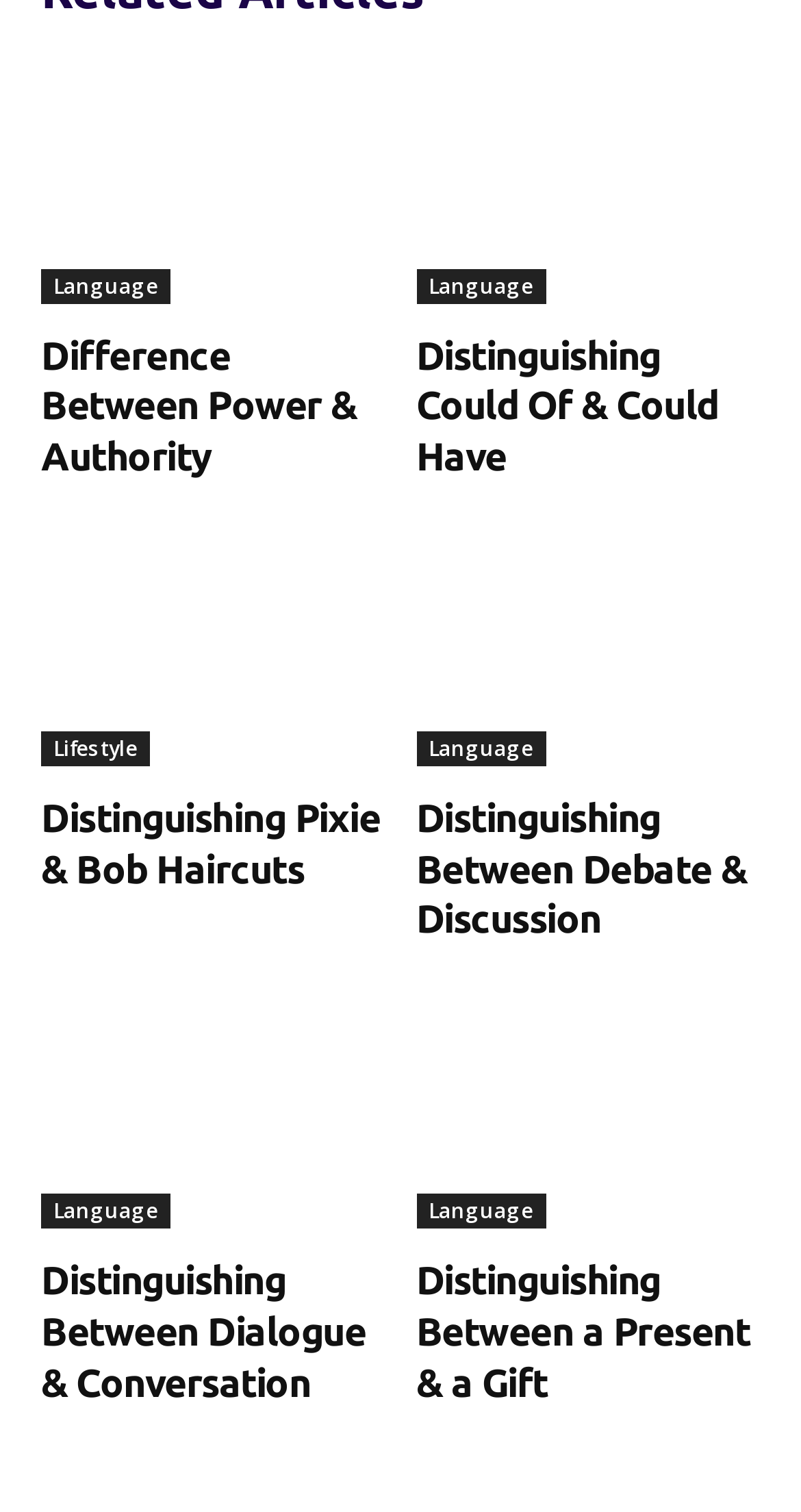Look at the image and give a detailed response to the following question: How many language links are there?

I counted the number of links with the text 'Language' and found four instances, located at different positions on the webpage.